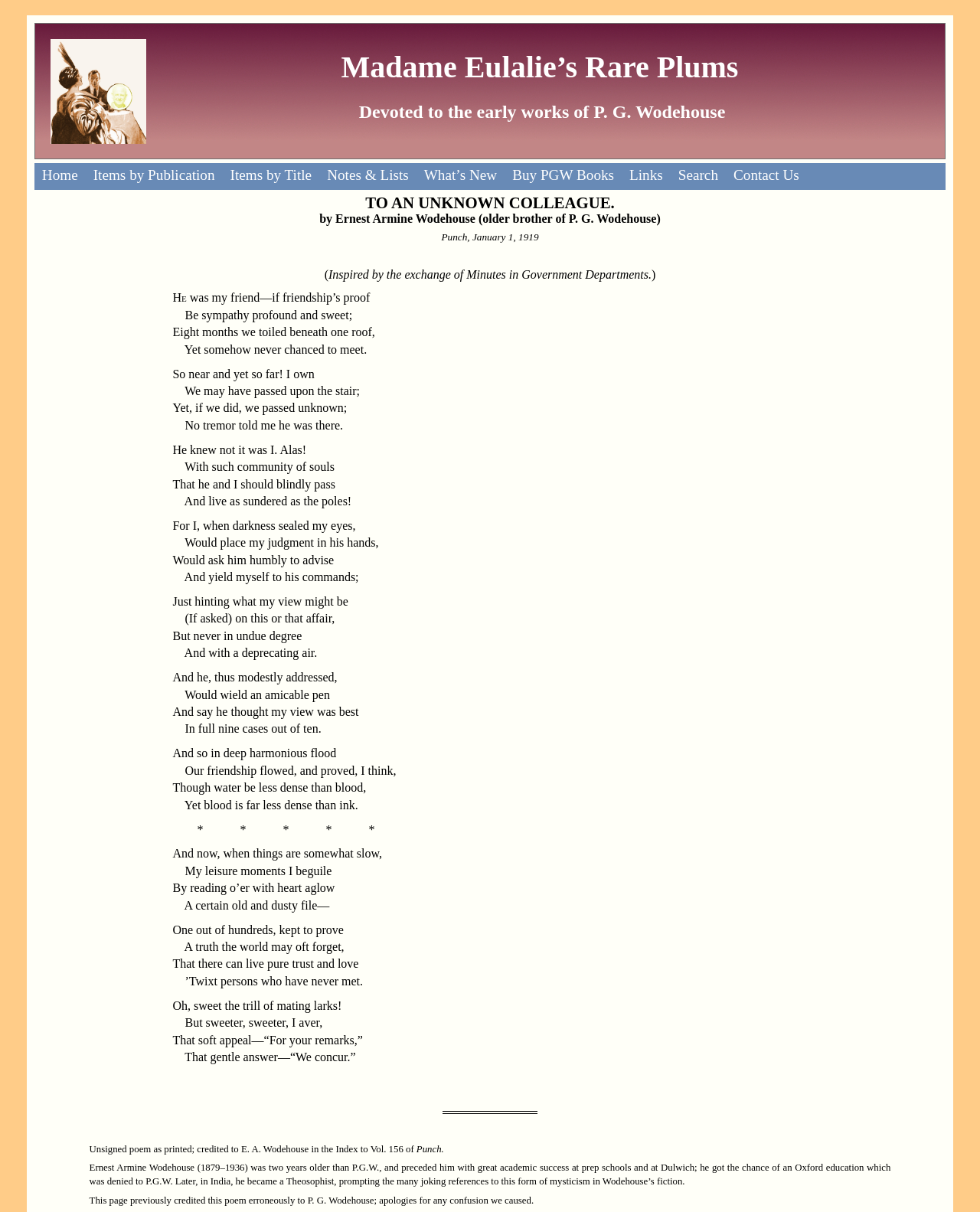Using the provided description: "Search", find the bounding box coordinates of the corresponding UI element. The output should be four float numbers between 0 and 1, in the format [left, top, right, bottom].

[0.684, 0.135, 0.741, 0.157]